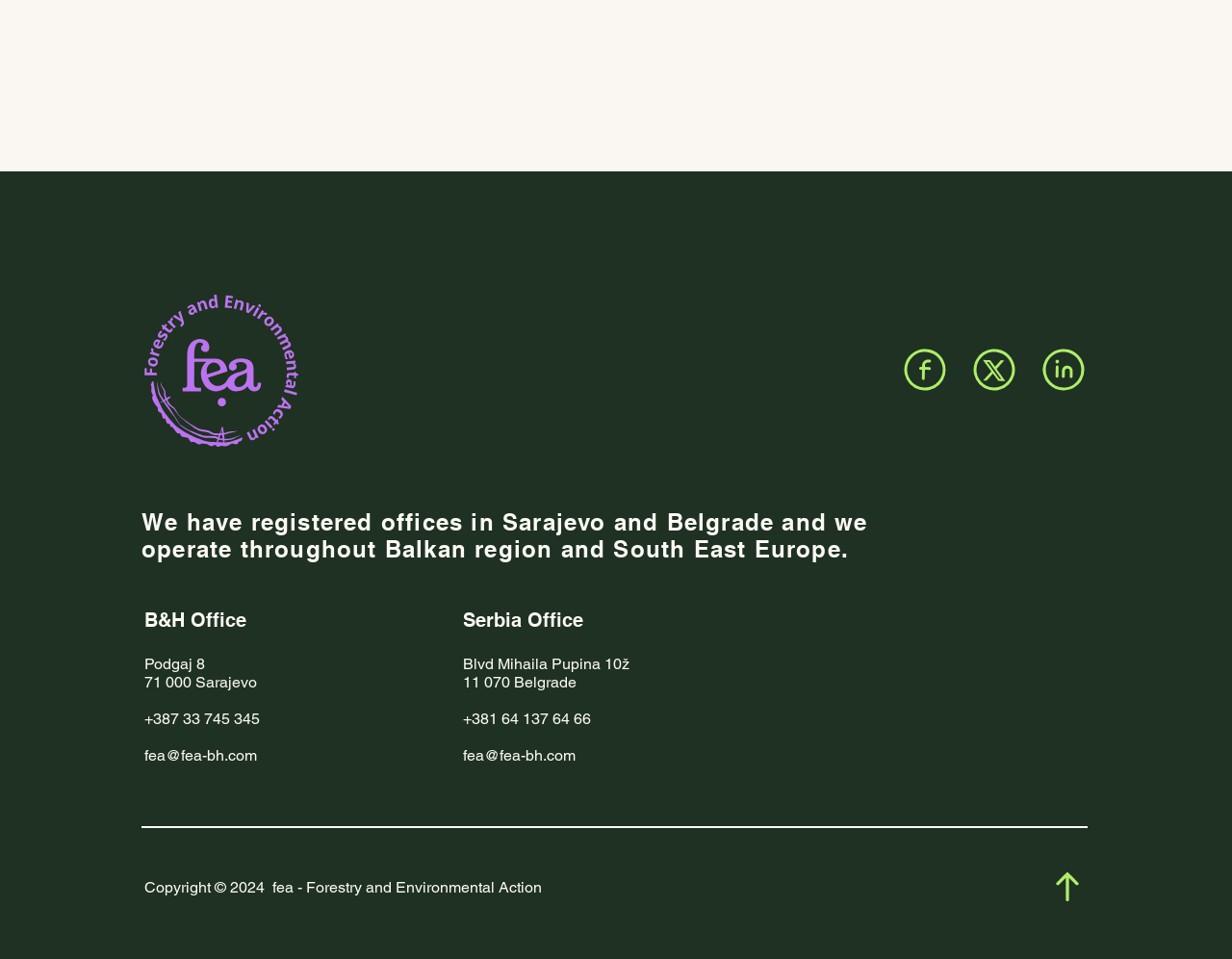Please answer the following question using a single word or phrase: How many social media links are there on the webpage?

Three